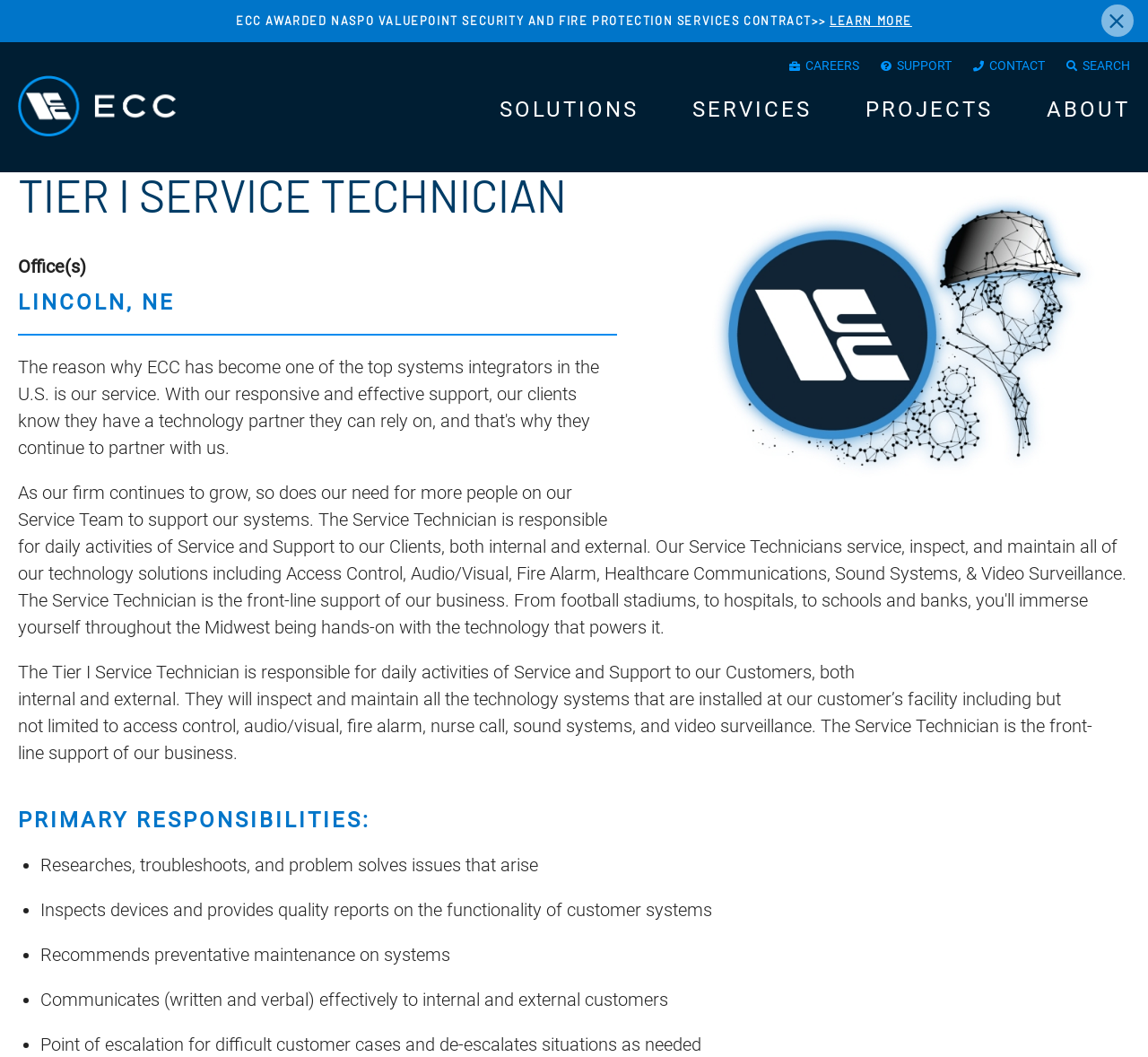What is the job title of the position described?
By examining the image, provide a one-word or phrase answer.

Tier I Service Technician